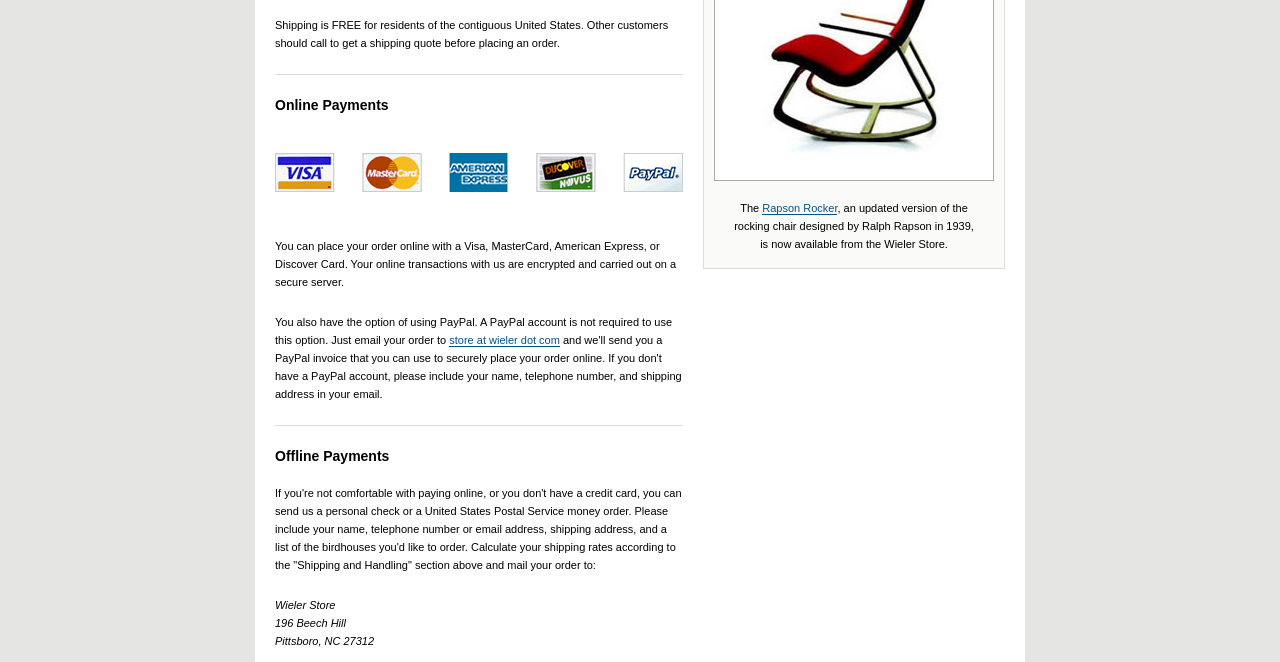Using the element description: "Rapson Rocker", determine the bounding box coordinates for the specified UI element. The coordinates should be four float numbers between 0 and 1, [left, top, right, bottom].

[0.596, 0.305, 0.654, 0.325]